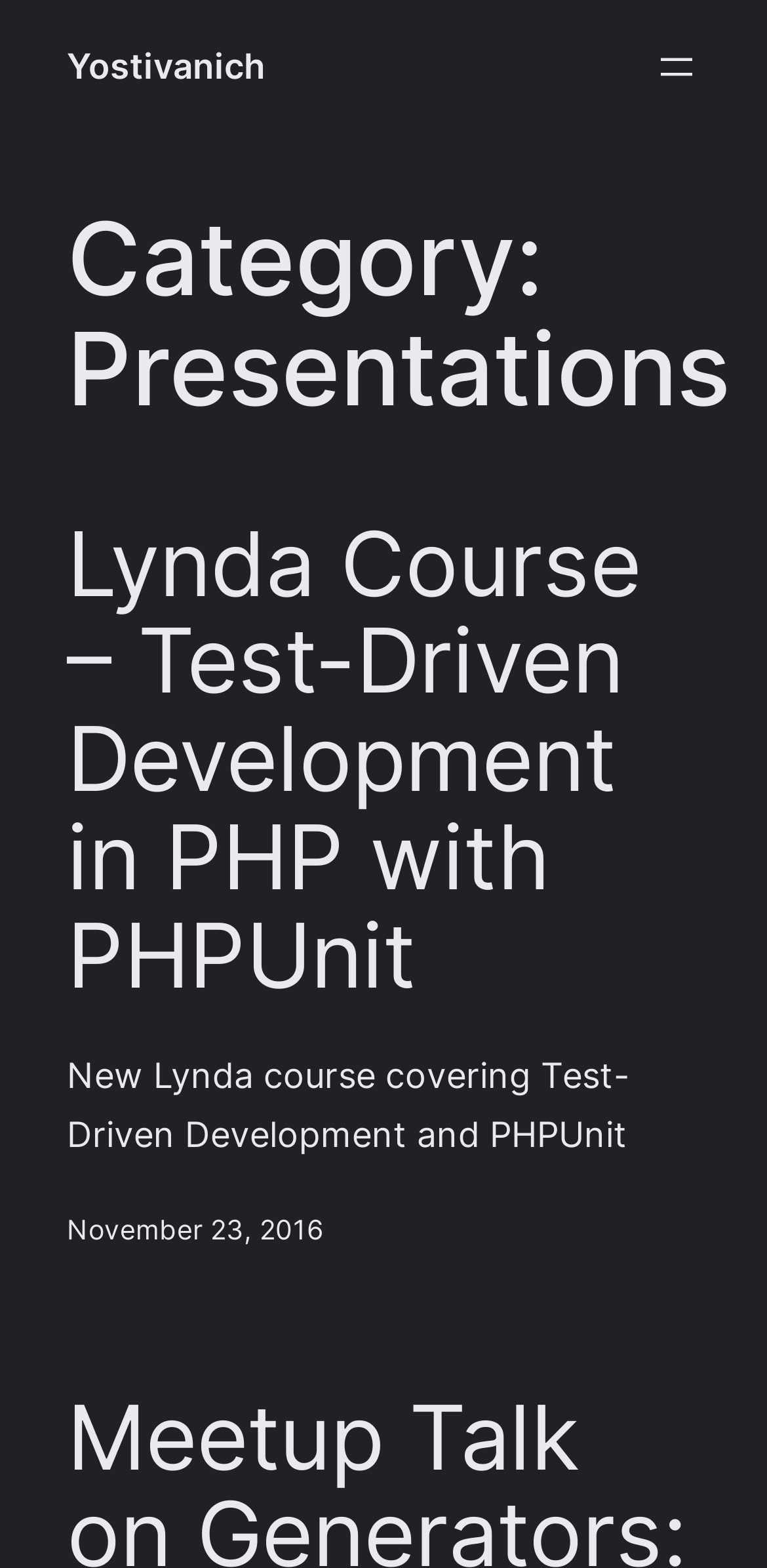When was the latest presentation published?
Give a one-word or short phrase answer based on the image.

November 23, 2016